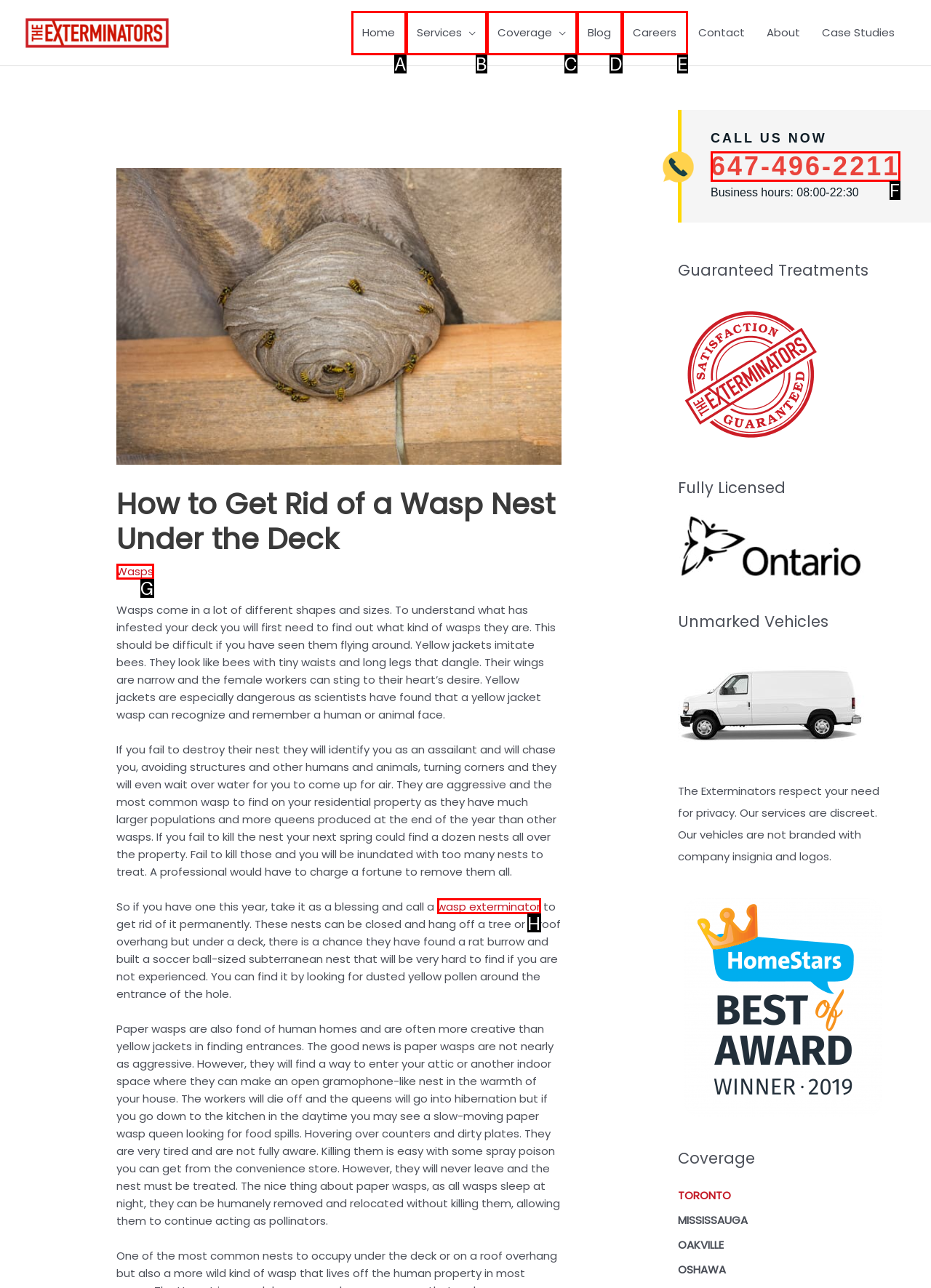Determine which option matches the element description: Careers
Answer using the letter of the correct option.

E